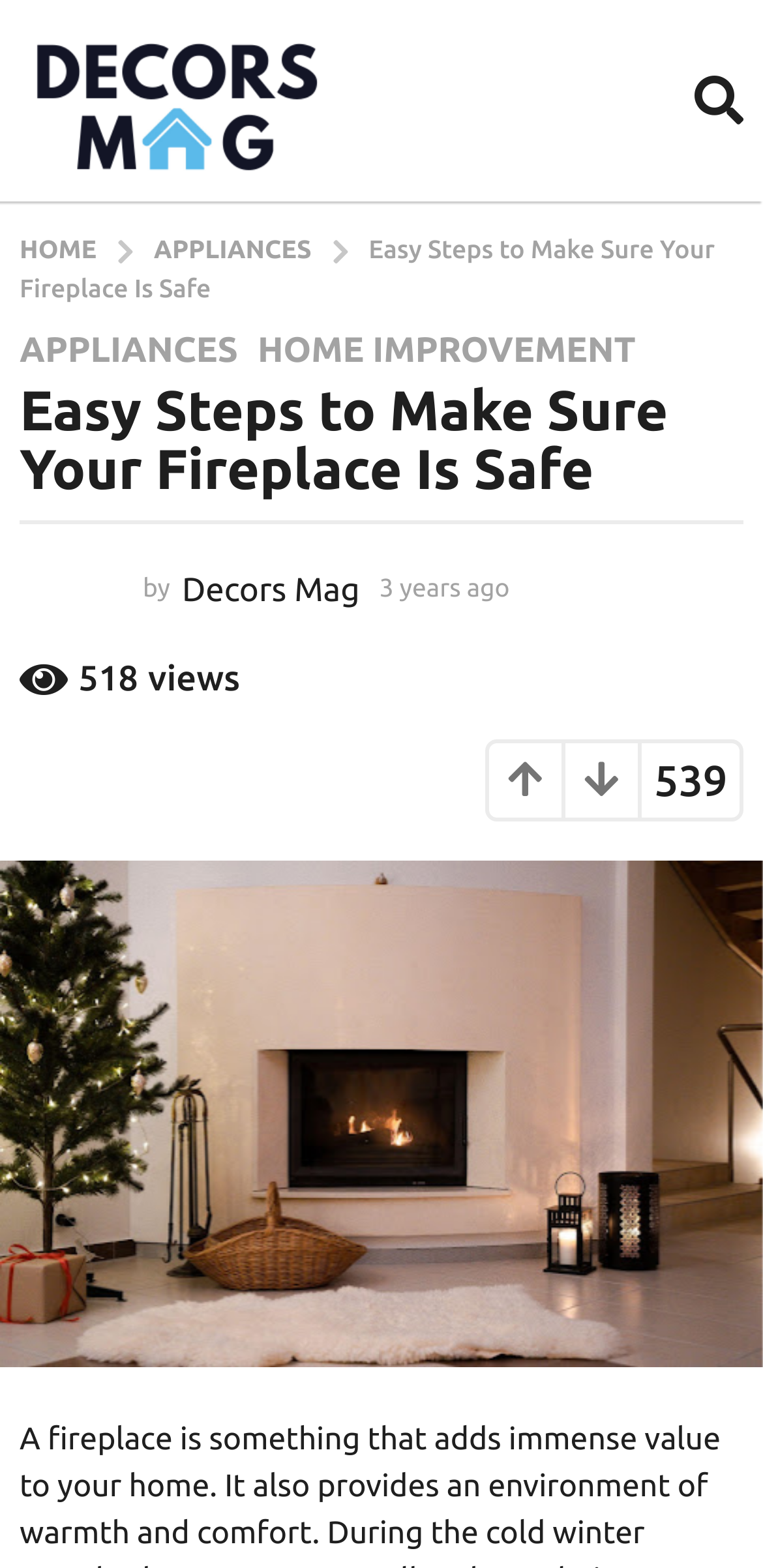Please identify the bounding box coordinates of the element's region that needs to be clicked to fulfill the following instruction: "Click the like button". The bounding box coordinates should consist of four float numbers between 0 and 1, i.e., [left, top, right, bottom].

[0.741, 0.474, 0.841, 0.522]